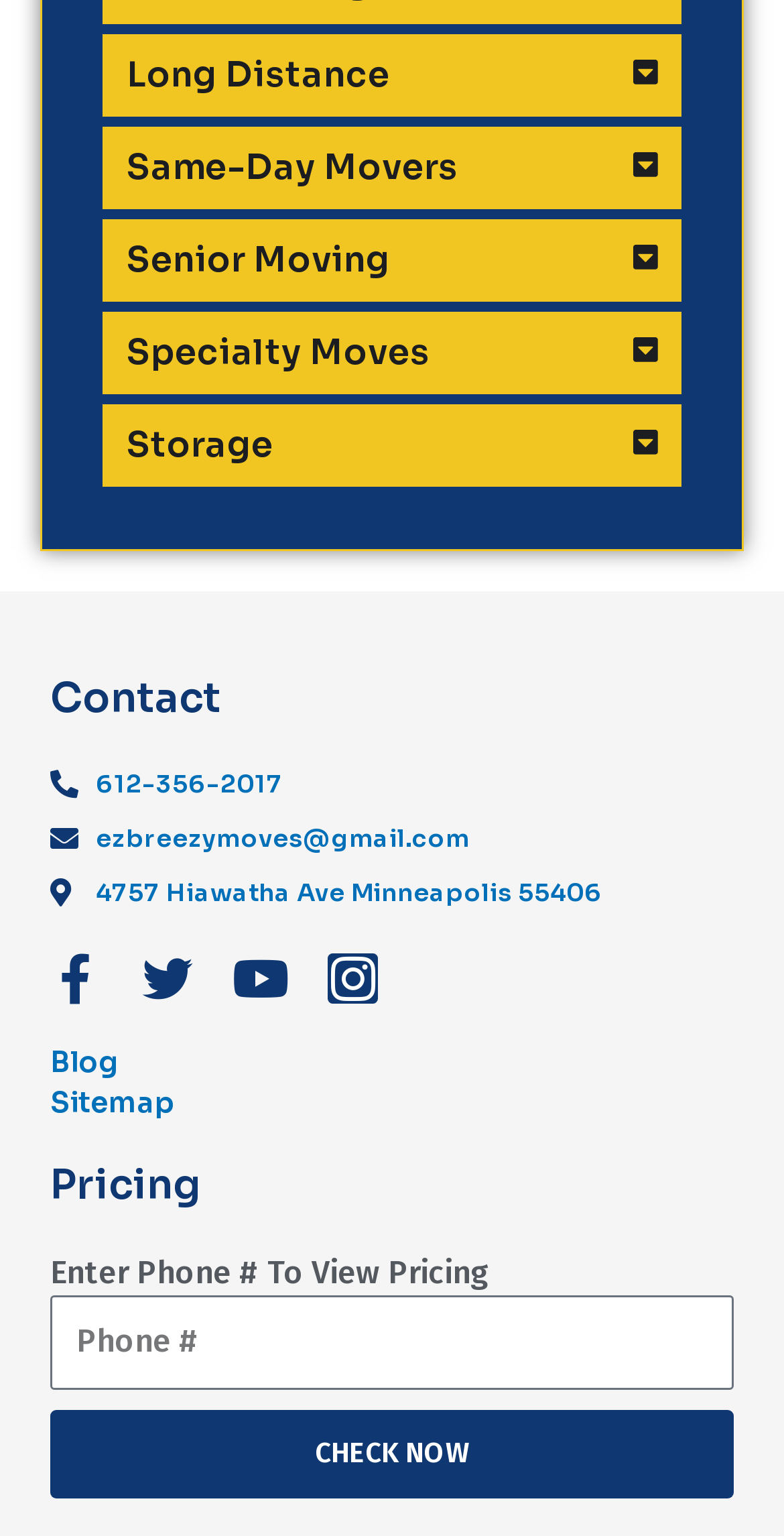How can I contact the company?
Please look at the screenshot and answer in one word or a short phrase.

Phone, Email, Address